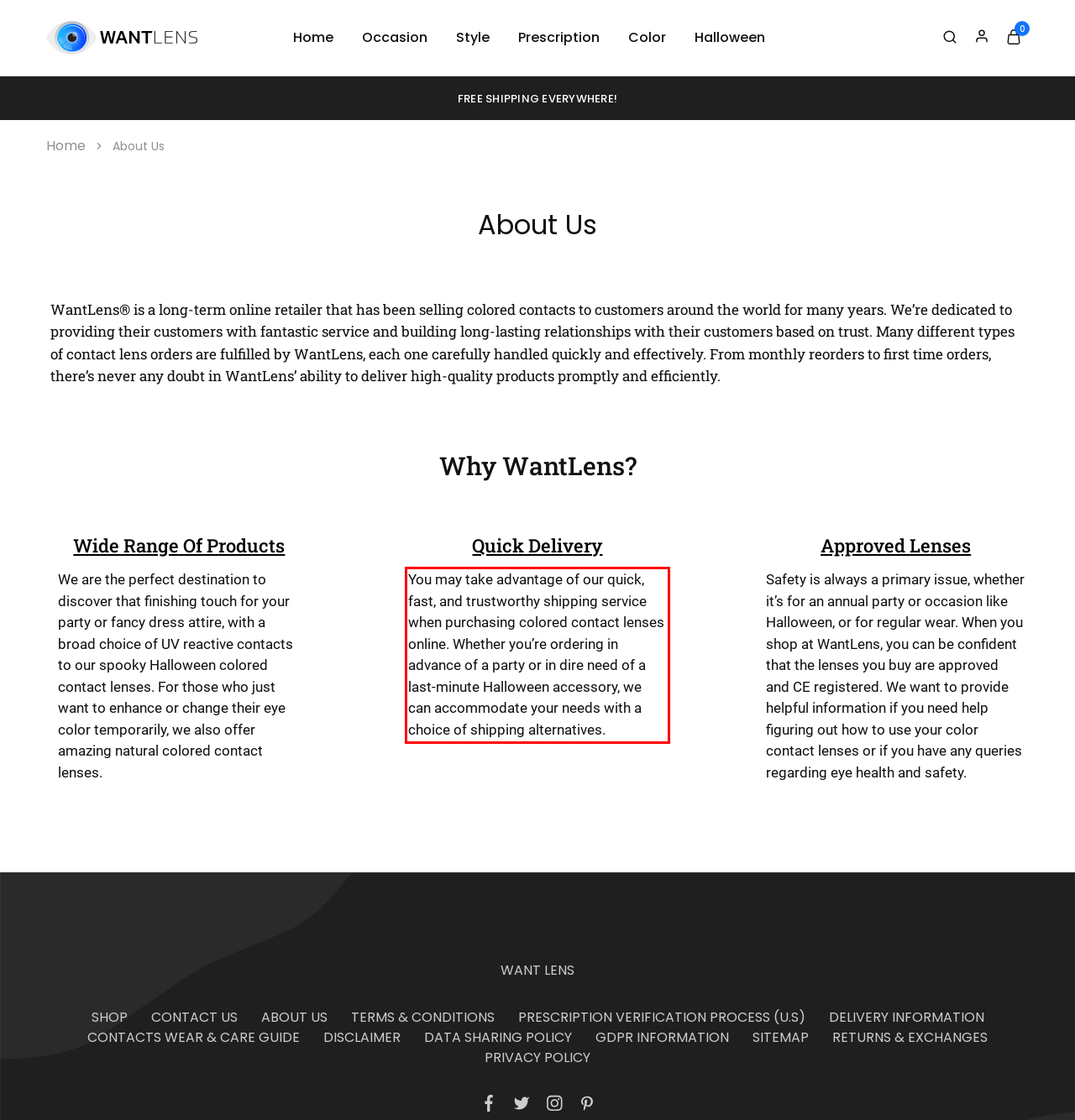Given a screenshot of a webpage containing a red bounding box, perform OCR on the text within this red bounding box and provide the text content.

You may take advantage of our quick, fast, and trustworthy shipping service when purchasing colored contact lenses online. Whether you’re ordering in advance of a party or in dire need of a last-minute Halloween accessory, we can accommodate your needs with a choice of shipping alternatives.